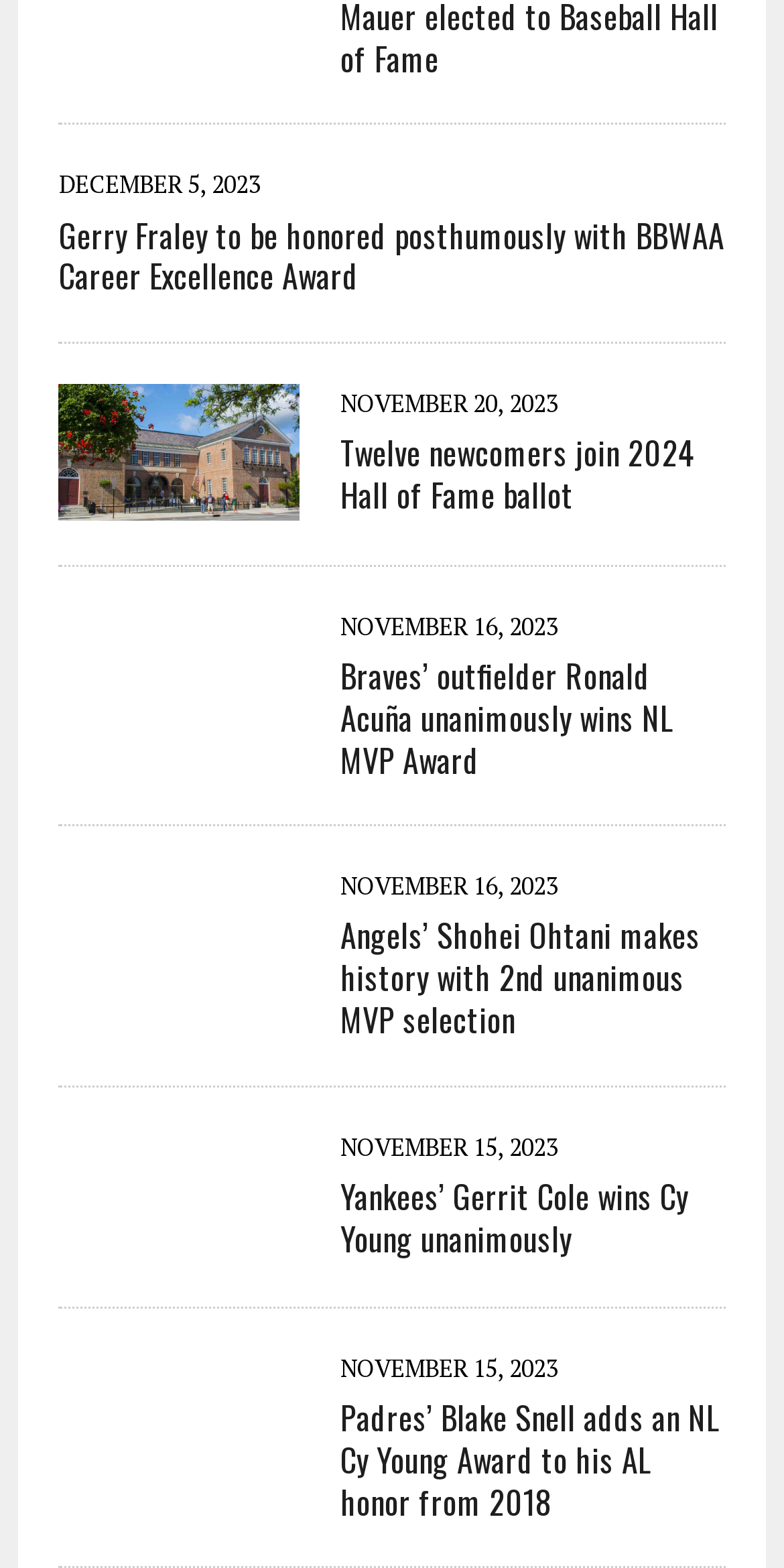Locate the bounding box coordinates of the segment that needs to be clicked to meet this instruction: "View the news about Twelve newcomers joining 2024 Hall of Fame ballot".

[0.434, 0.274, 0.888, 0.331]